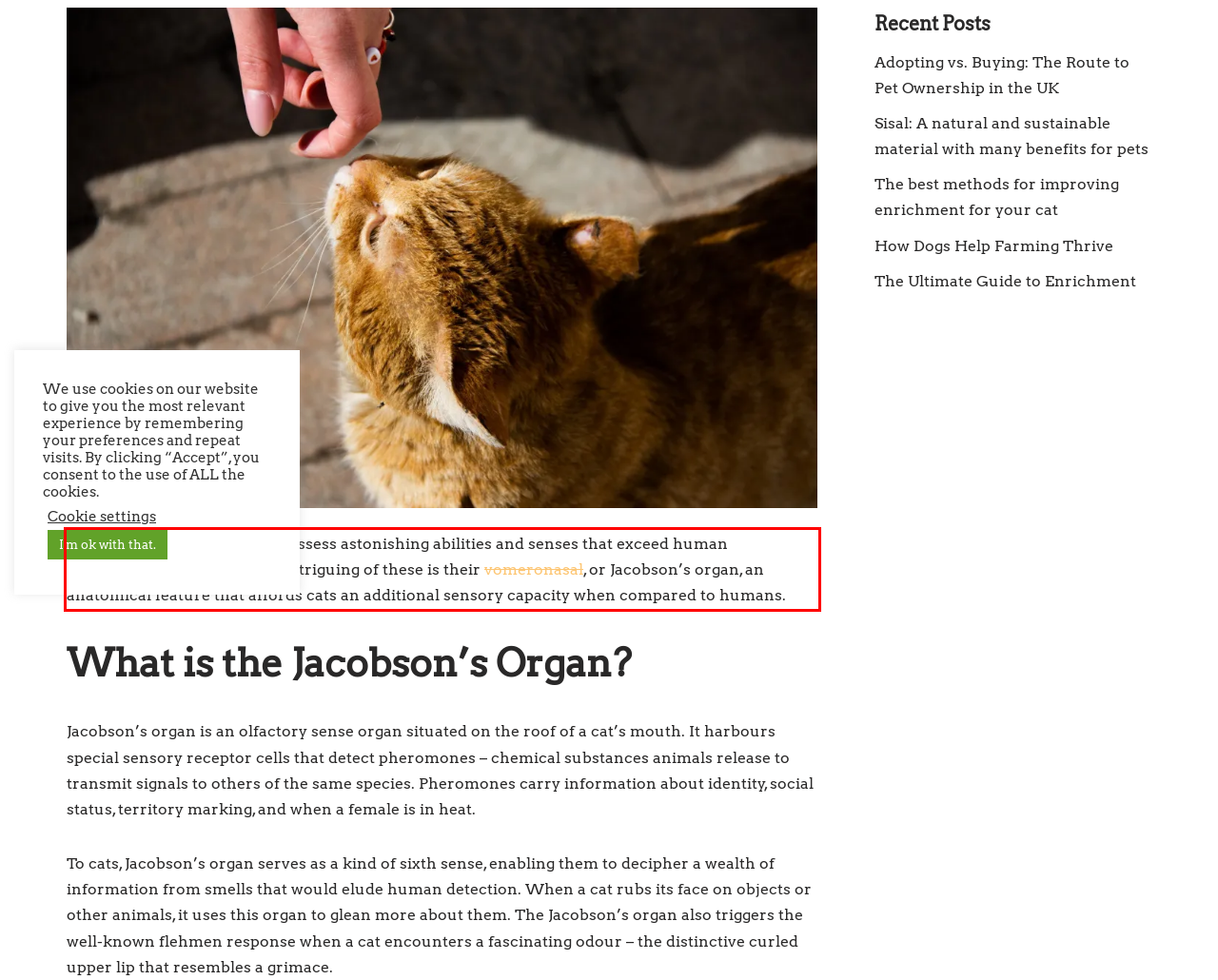From the given screenshot of a webpage, identify the red bounding box and extract the text content within it.

Cats have always seemed to possess astonishing abilities and senses that exceed human capabilities. One of the most intriguing of these is their vomeronasal, or Jacobson’s organ, an anatomical feature that affords cats an additional sensory capacity when compared to humans.